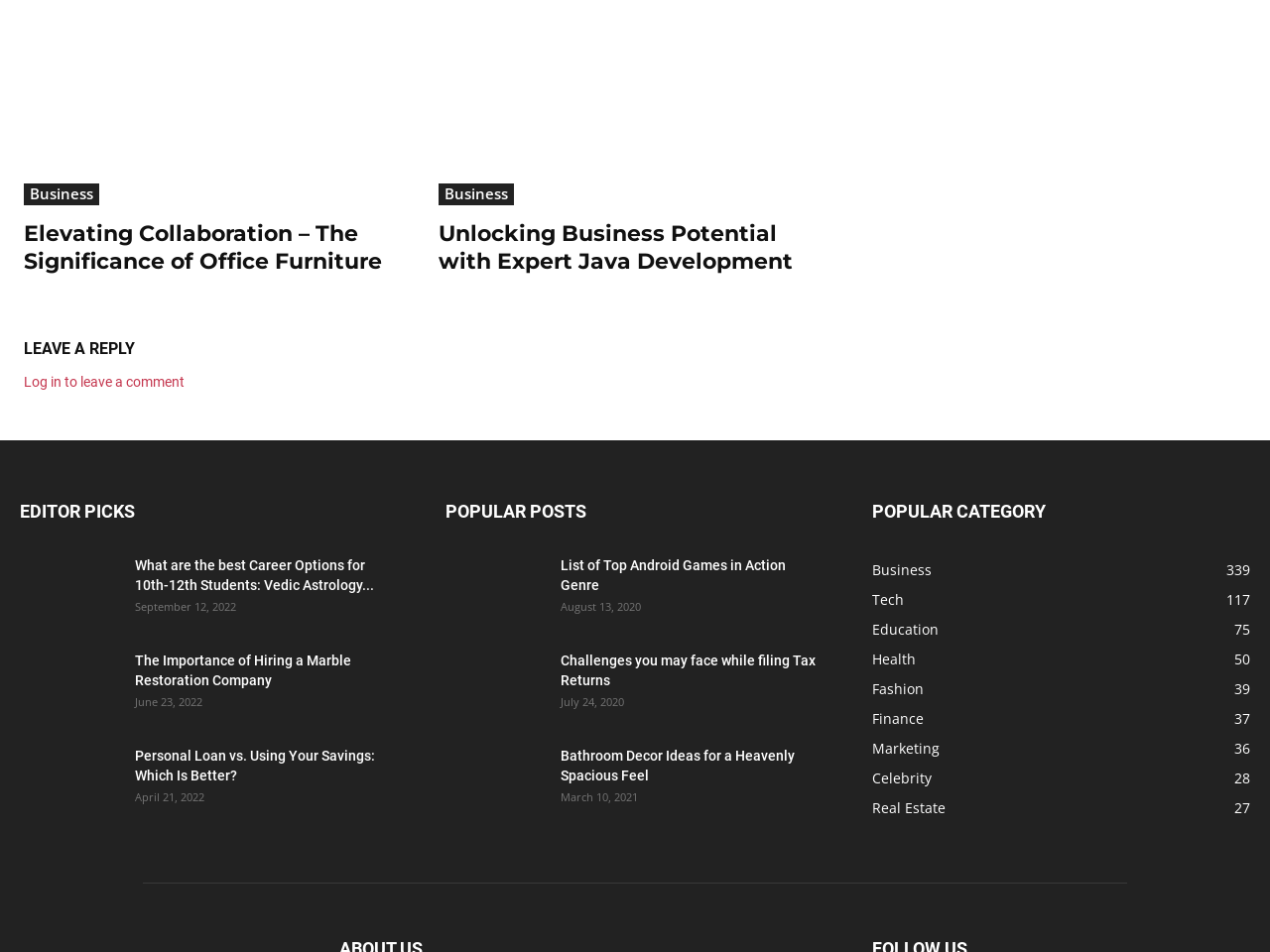Please identify the coordinates of the bounding box that should be clicked to fulfill this instruction: "Click on the 'Business' link".

[0.019, 0.192, 0.078, 0.215]